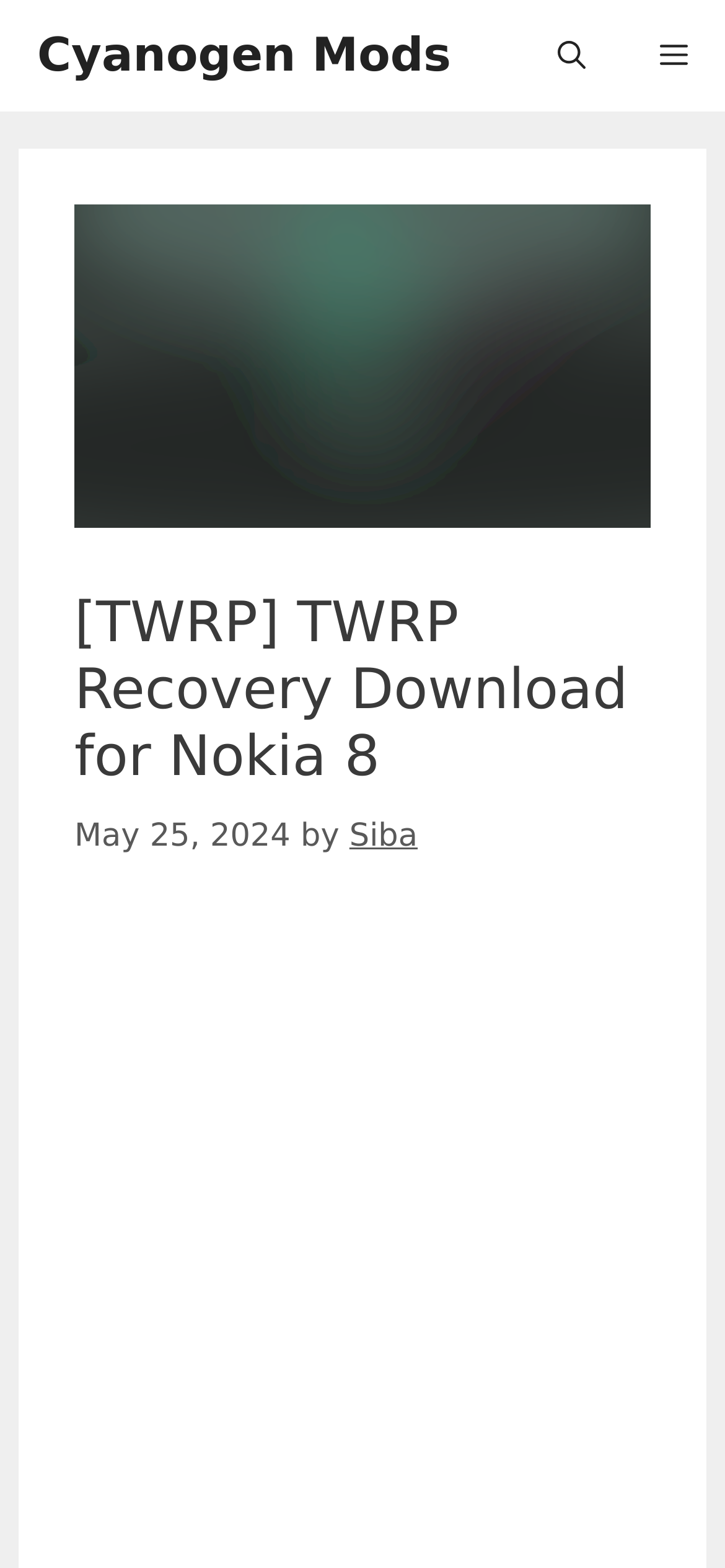Give an extensive and precise description of the webpage.

The webpage is about downloading TWRP Recovery for Nokia 8. At the top left, there is a link to "Cyanogen Mods". Next to it, on the top right, there are two buttons: "Menu" and "Open search". 

Below the top section, there is a header that spans most of the width of the page. Within the header, the title "[TWRP] TWRP Recovery Download for Nokia 8" is prominently displayed. Below the title, there is a timestamp "May 25, 2024" followed by the author's name "Siba". 

The majority of the page is occupied by an advertisement iframe, which takes up the entire width and most of the height of the page.